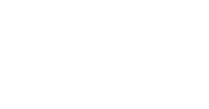Create a detailed narrative for the image.

The image depicts a visually striking representation of an event titled "Lok Sabha Election." Accompanying this visual, there are headlines that detail significant aspects related to the upcoming elections, with emphasis on noteworthy candidates such as Akhilesh Yadav, Yusuf Pathan, and Mahua Moitra, highlighting their importance in the fourth phase of the electoral process. Additional context includes the date and time of the announcement, underscoring the relevance of this information as it pertains to the democratic process in India.